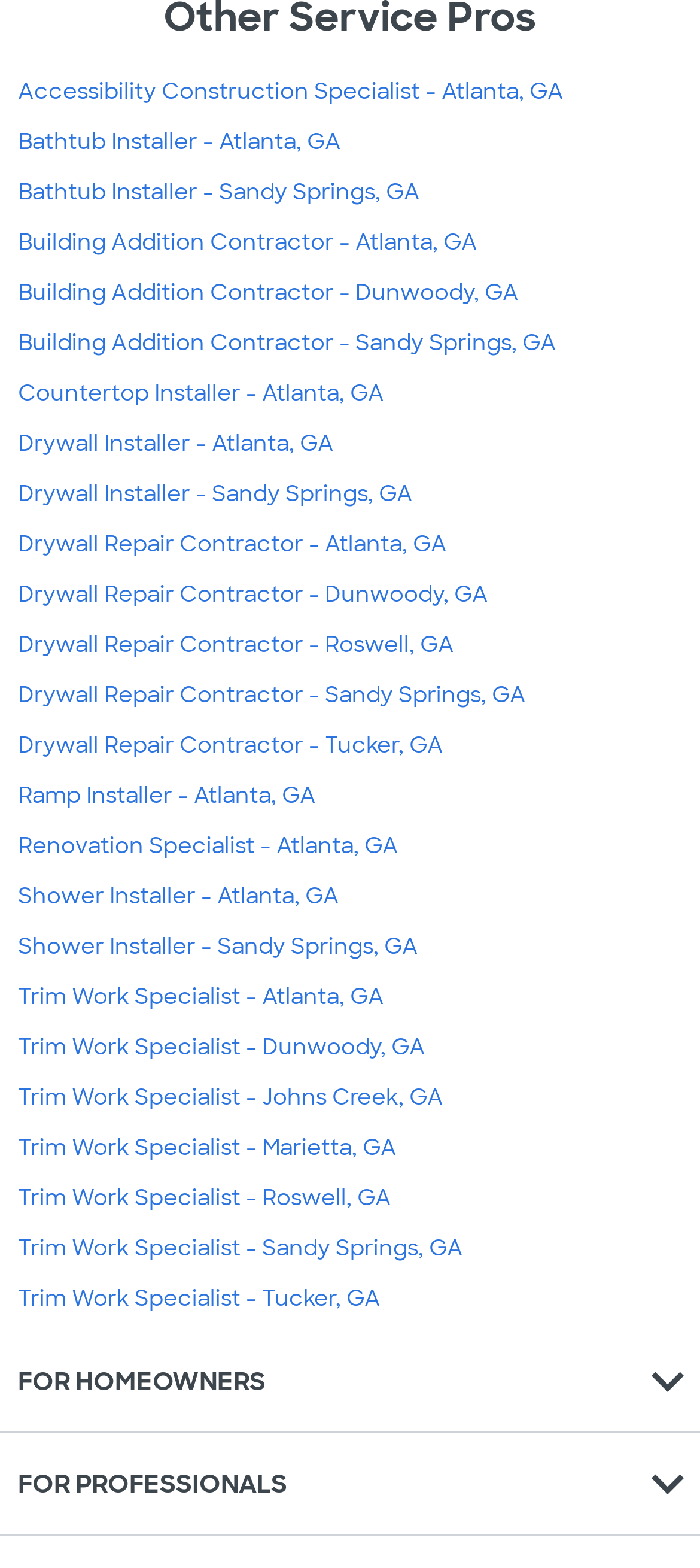What is the location of the Trim Work Specialist?
Answer with a single word or short phrase according to what you see in the image.

Multiple locations